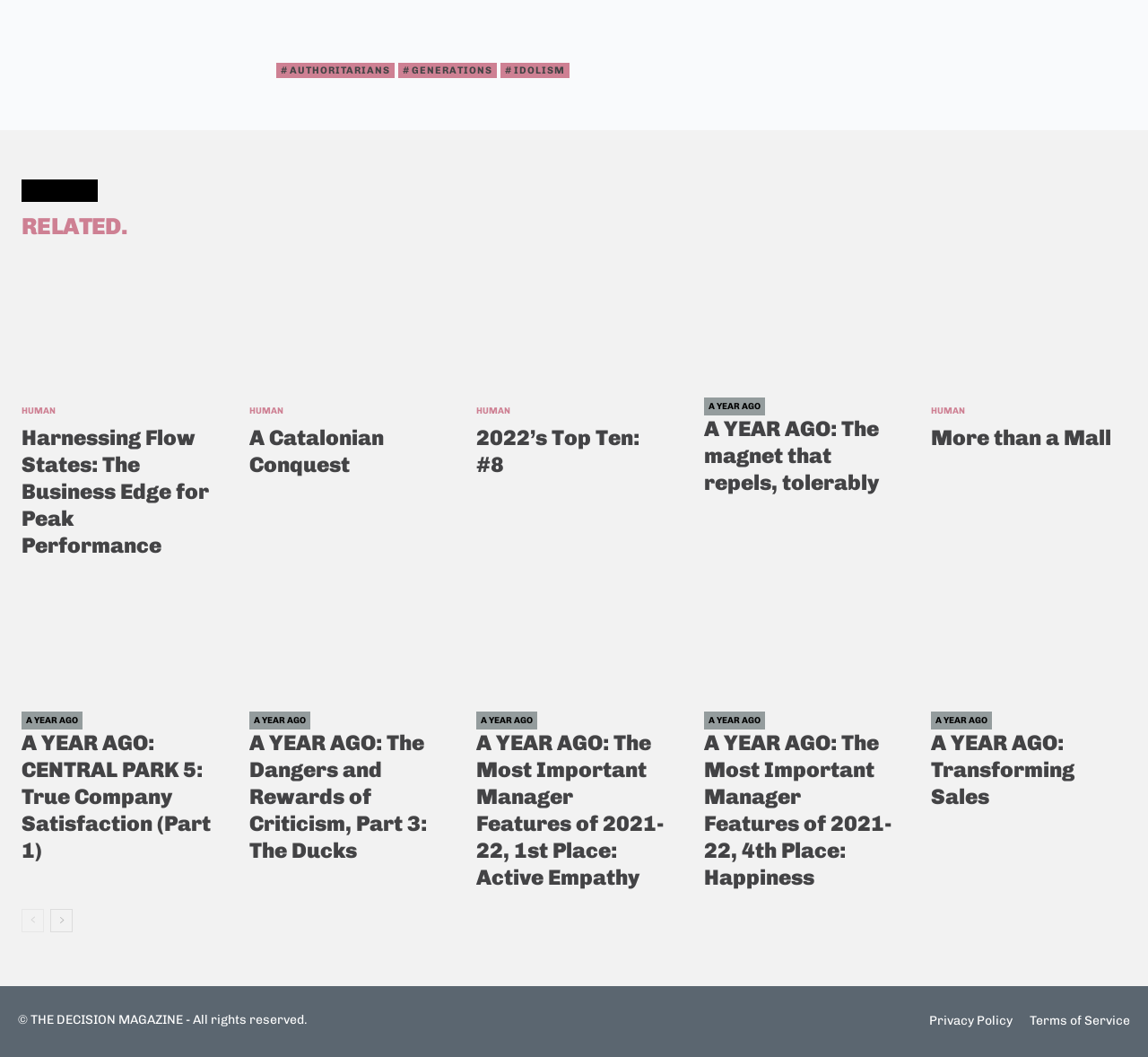Specify the bounding box coordinates of the area that needs to be clicked to achieve the following instruction: "View the article about A Catalonian Conquest".

[0.217, 0.248, 0.387, 0.368]